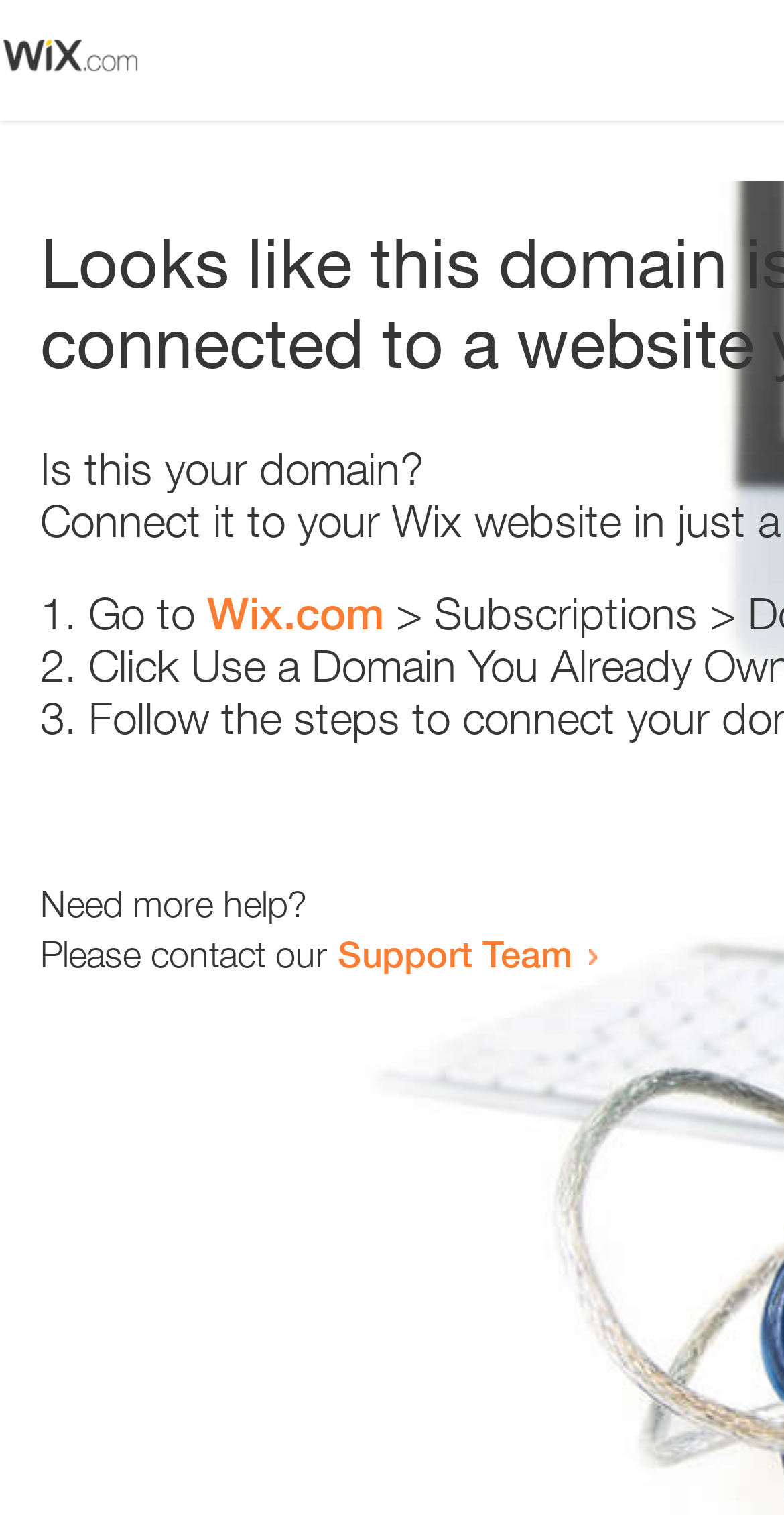Given the element description Support Team, specify the bounding box coordinates of the corresponding UI element in the format (top-left x, top-left y, bottom-right x, bottom-right y). All values must be between 0 and 1.

[0.431, 0.615, 0.731, 0.644]